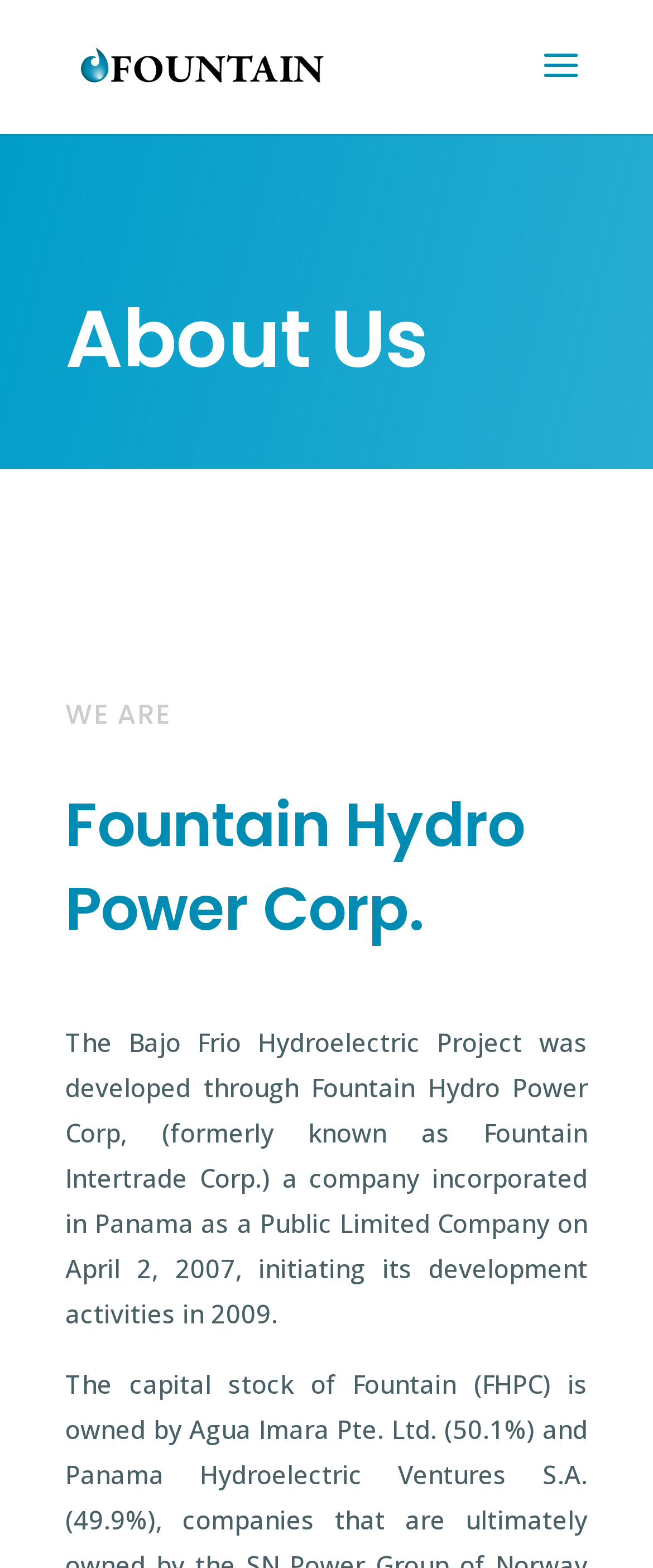Analyze the image and answer the question with as much detail as possible: 
What is the name of the company?

The answer can be found in the heading 'Fountain Hydro Power Corp.' which is a subheading under 'WE ARE'. This suggests that Fountain Hydro Power Corp. is the name of the company being referred to.